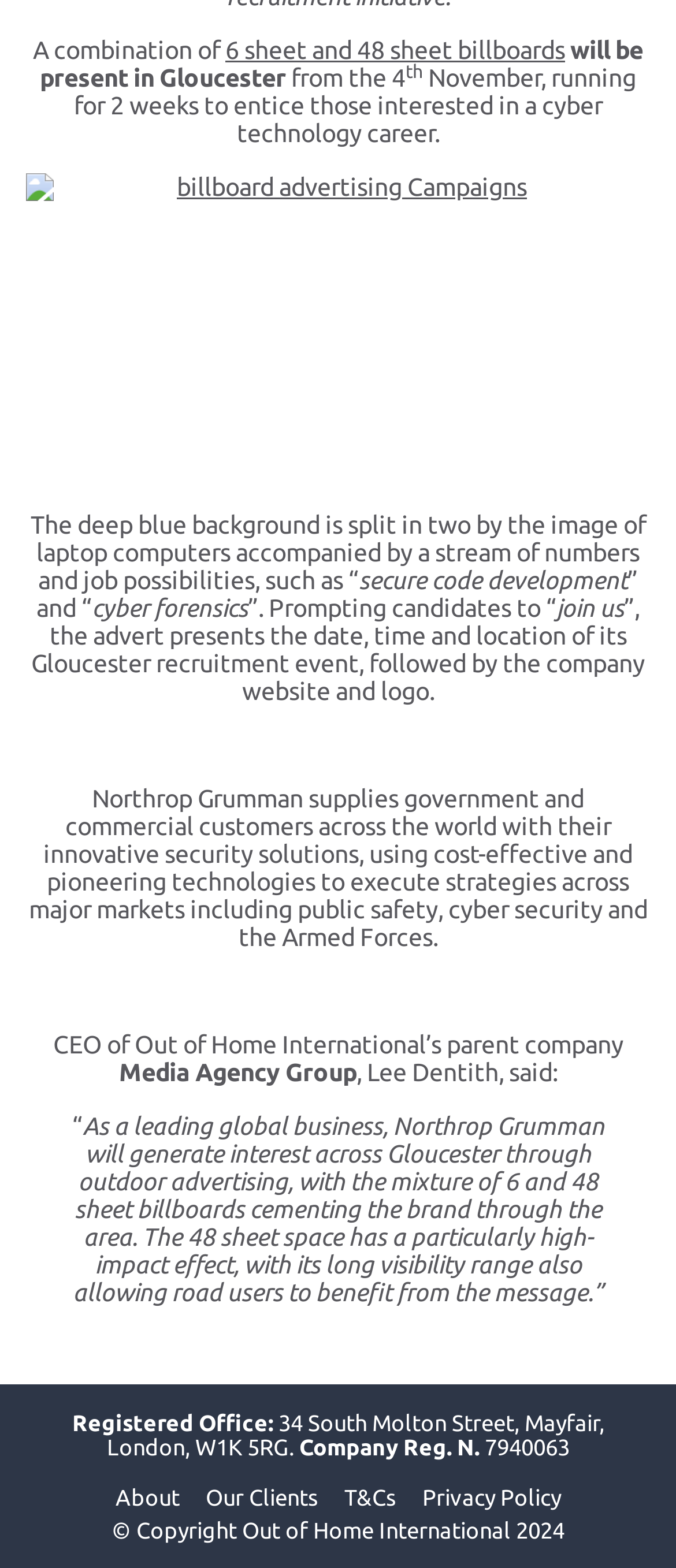Answer the following query concisely with a single word or phrase:
What is the location of the recruitment event?

Gloucester